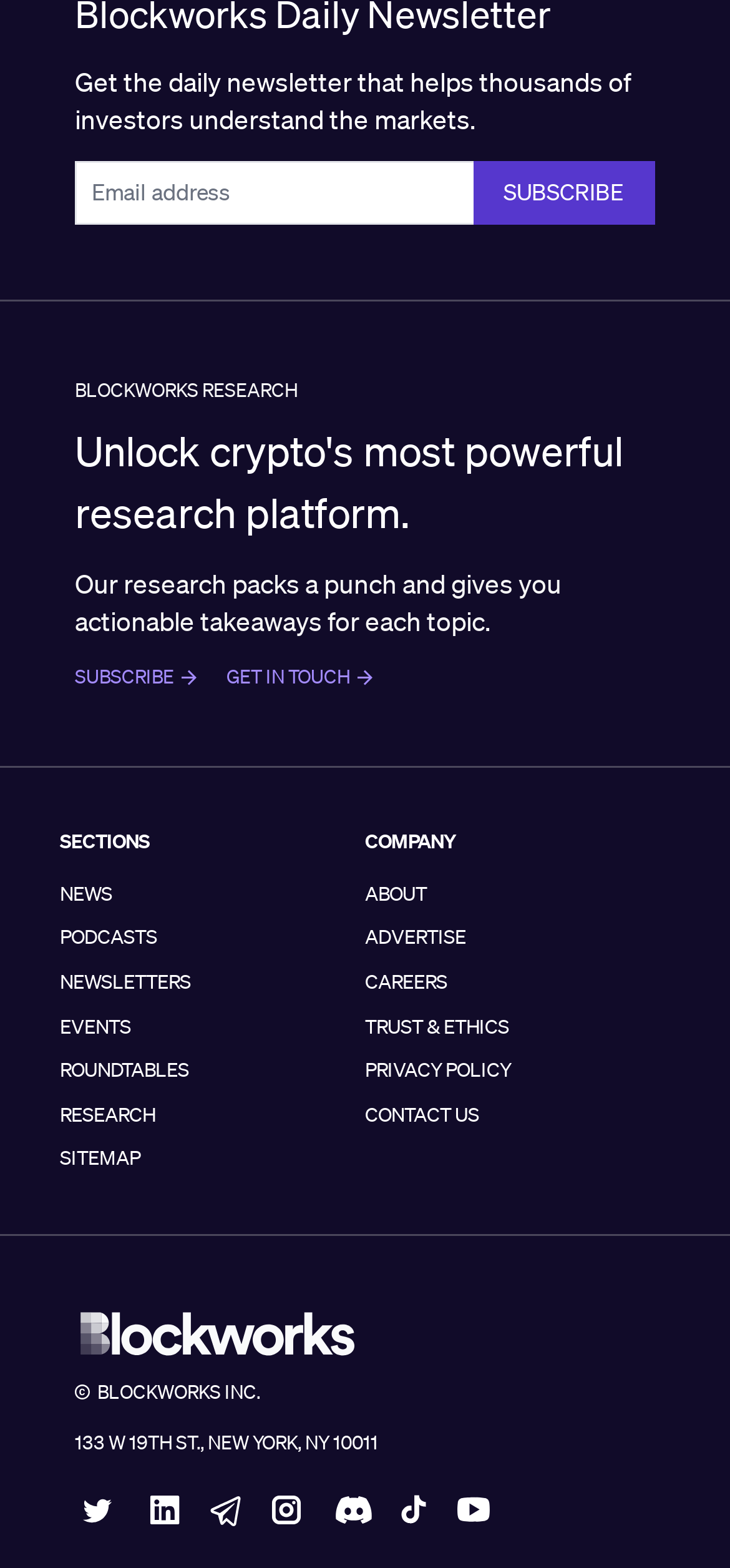What is the name of the company?
Using the visual information from the image, give a one-word or short-phrase answer.

BLOCKWORKS INC.